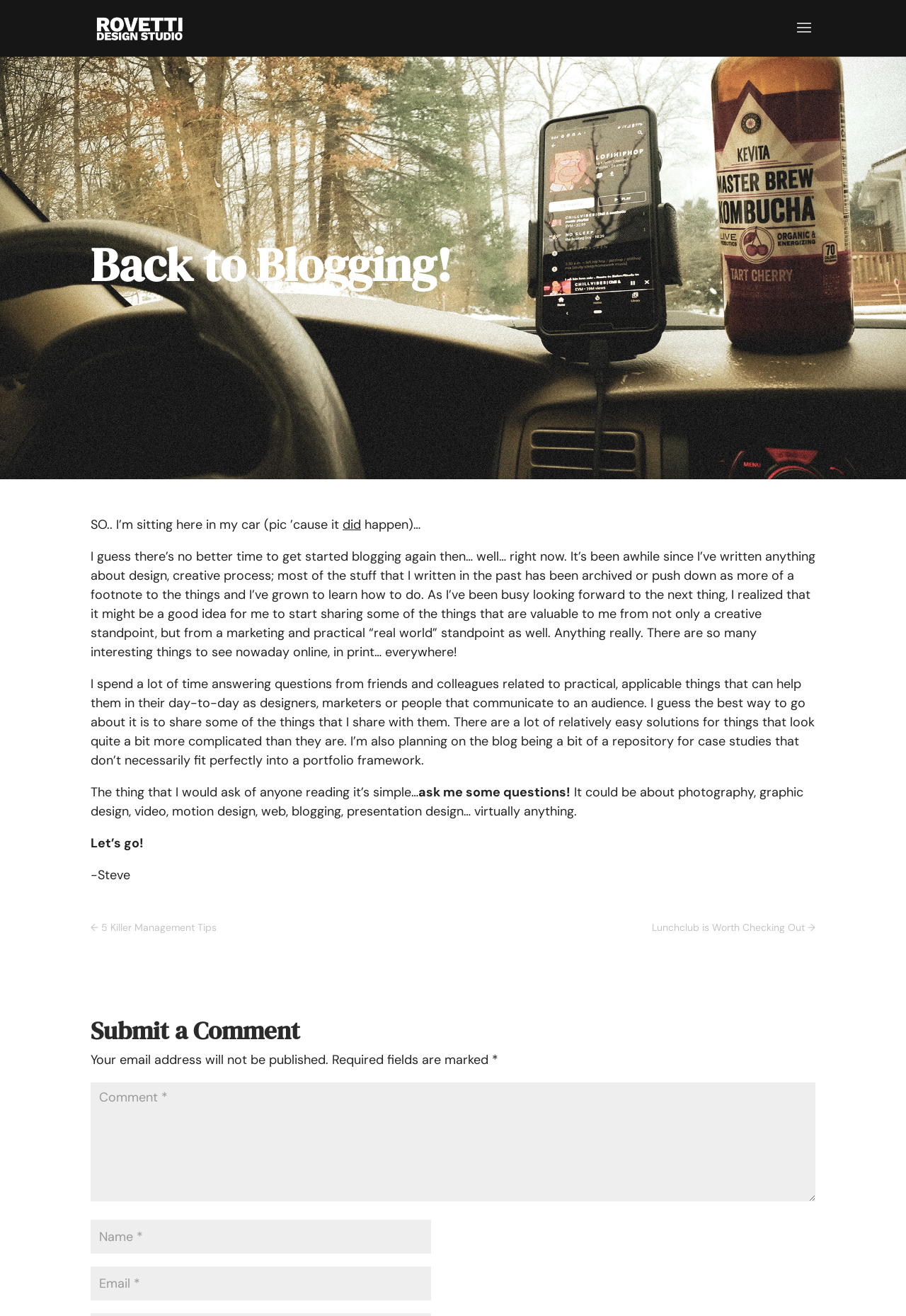Pinpoint the bounding box coordinates of the element you need to click to execute the following instruction: "Enter a comment in the text box". The bounding box should be represented by four float numbers between 0 and 1, in the format [left, top, right, bottom].

[0.1, 0.822, 0.9, 0.913]